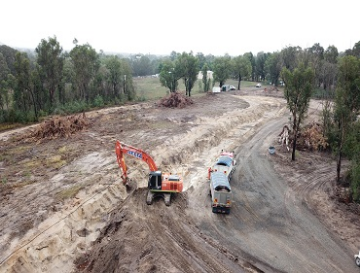What is the purpose of the silver truck?
Using the image provided, answer with just one word or phrase.

to transport excavated materials